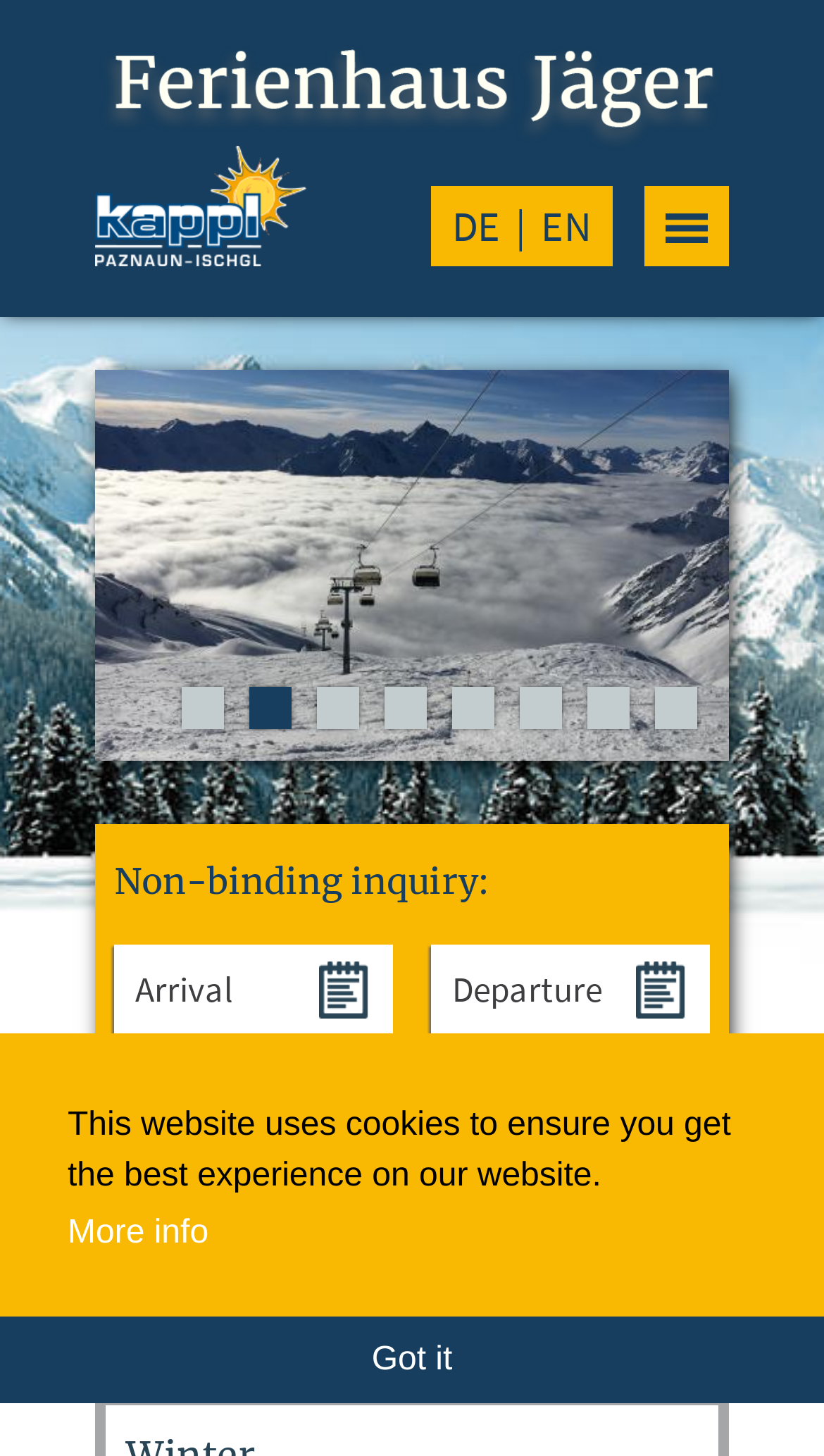Please respond to the question with a concise word or phrase:
What is the location of the holiday home?

Kappl, Tyrol